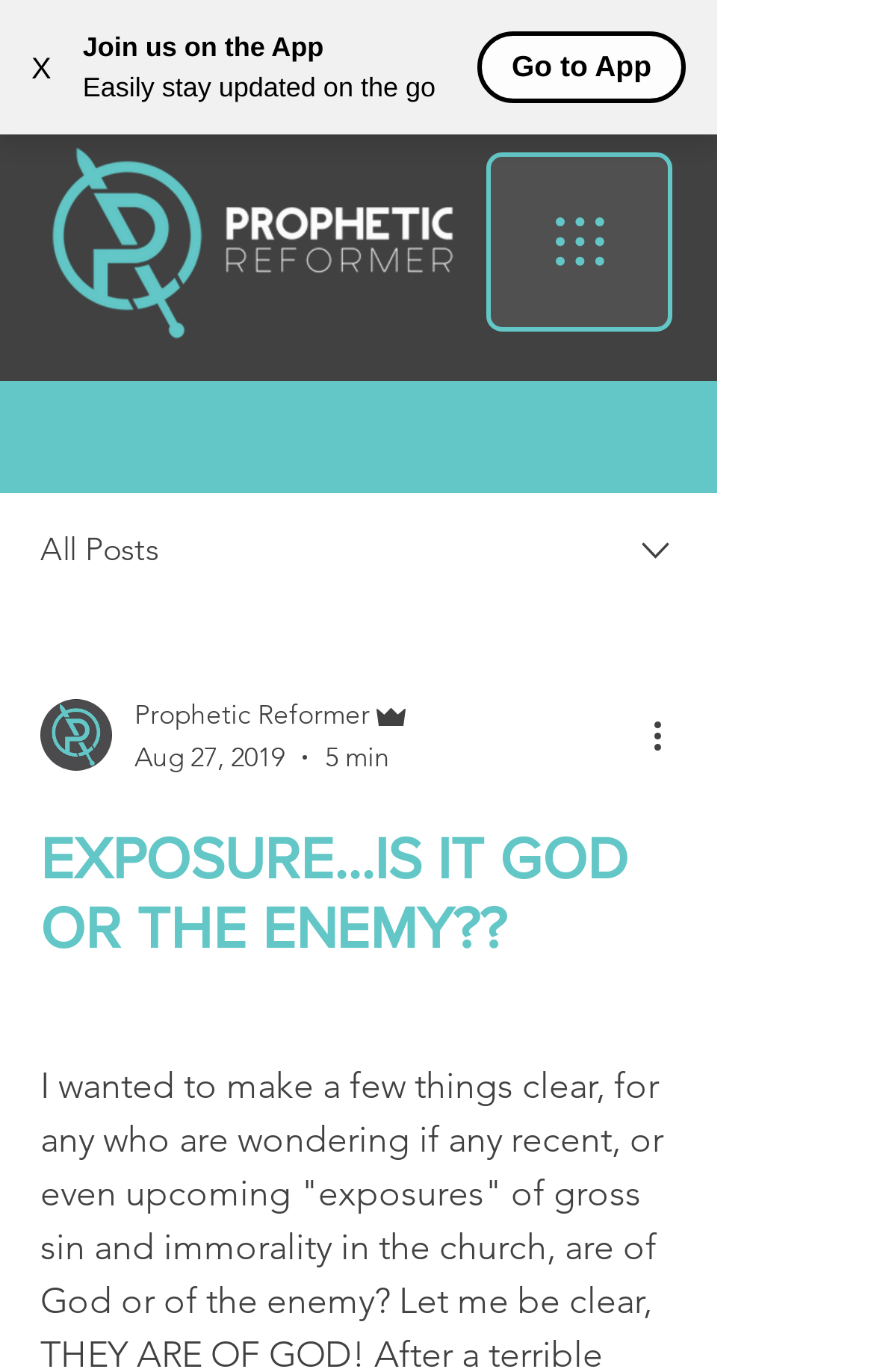Pinpoint the bounding box coordinates of the element to be clicked to execute the instruction: "Read more actions".

[0.738, 0.516, 0.8, 0.555]